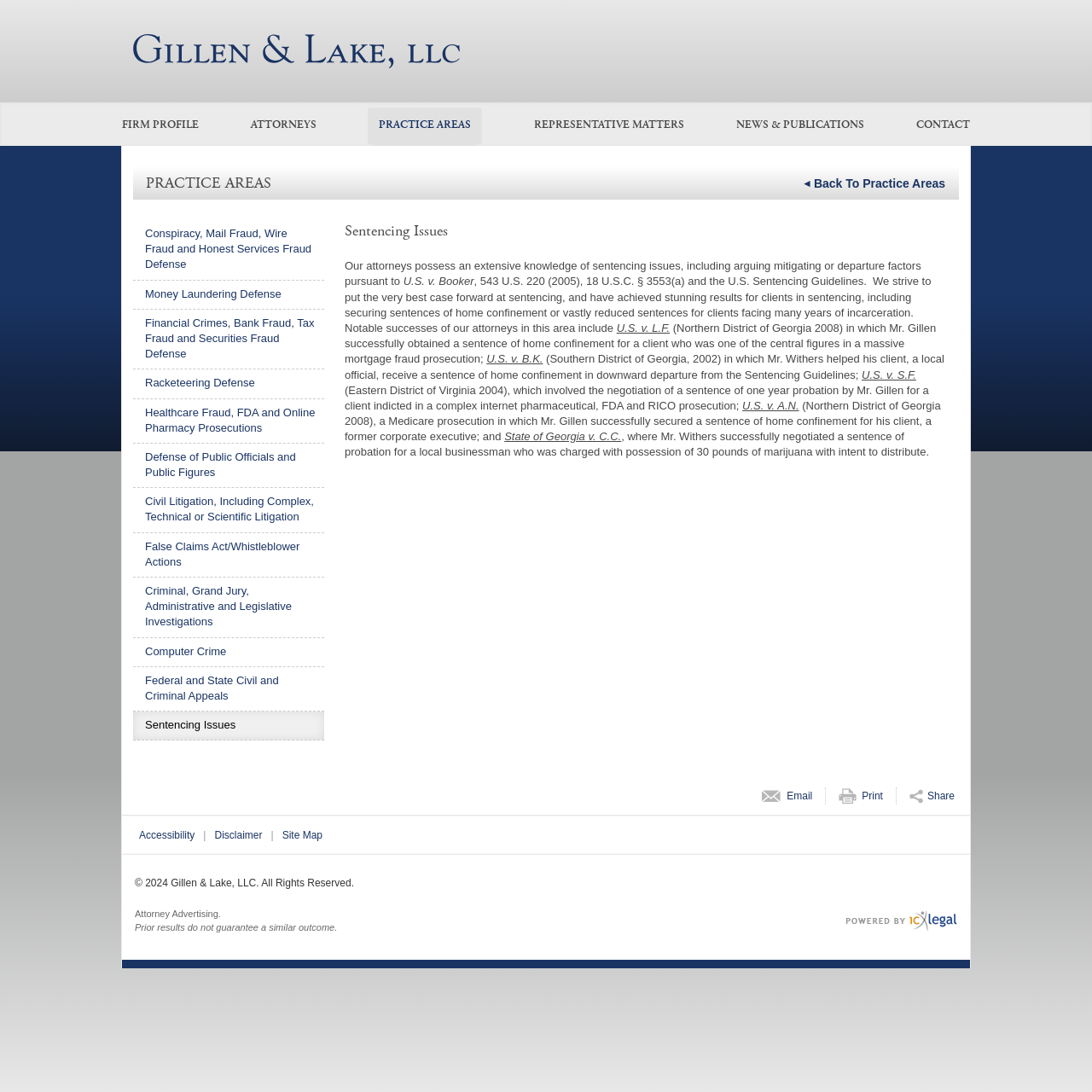Using the element description: "Attorneys", determine the bounding box coordinates. The coordinates should be in the format [left, top, right, bottom], with values between 0 and 1.

[0.229, 0.098, 0.291, 0.132]